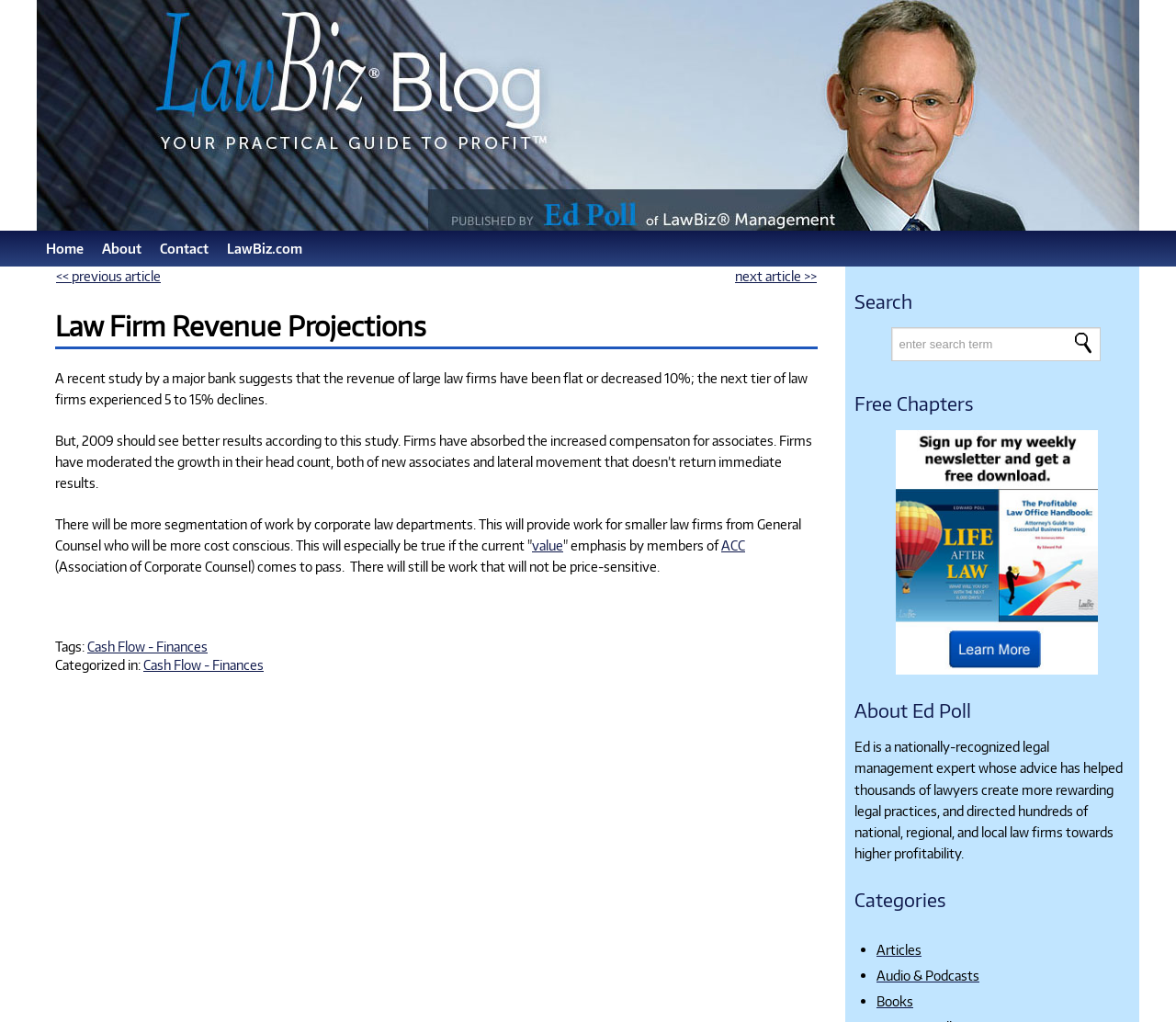Locate and generate the text content of the webpage's heading.

Law Firm Revenue Projections